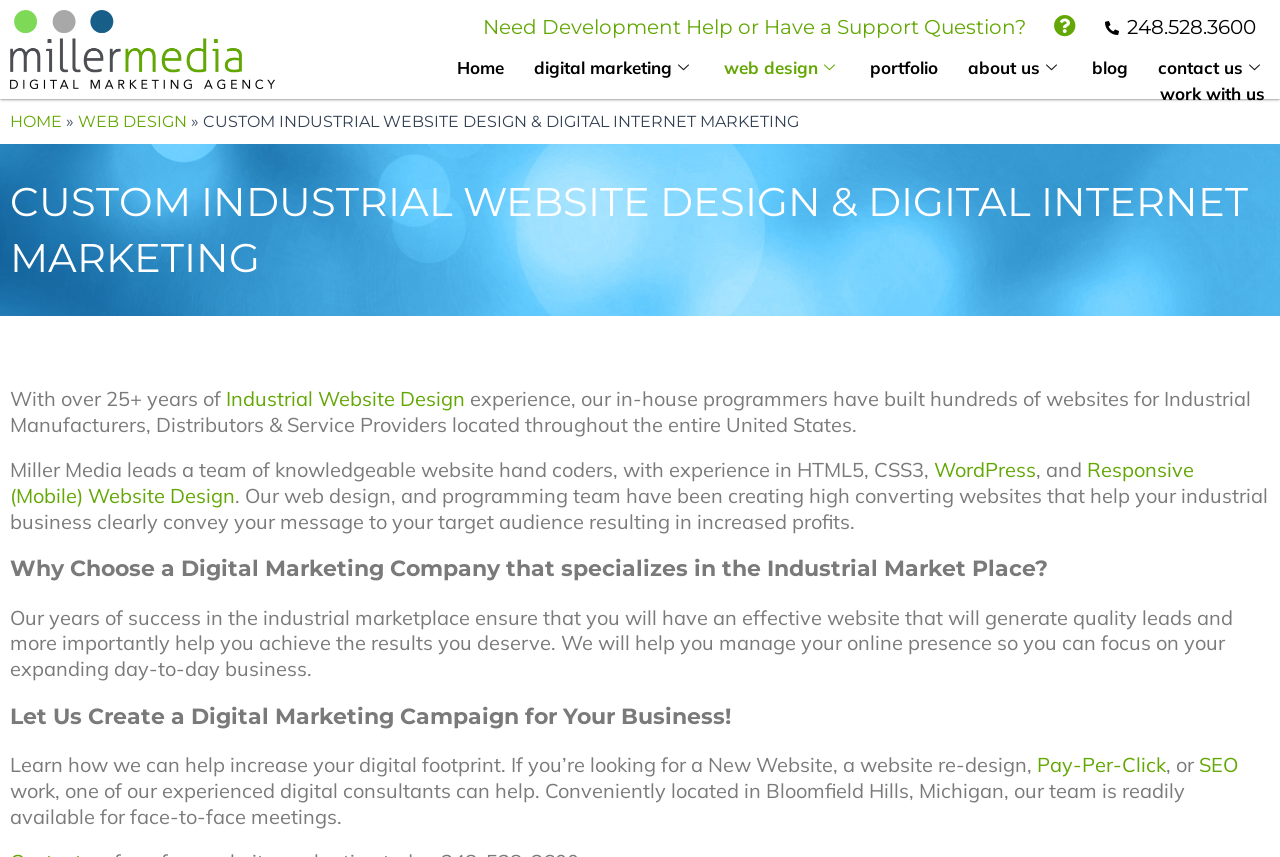Explain in detail what is displayed on the webpage.

This webpage is about Miller Media, a digital marketing agency specializing in industrial website design and development. At the top, there is a navigation menu with links to "Home", "Digital Marketing", "Web Design", "Portfolio", "About Us", "Blog", and "Contact Us". Below the navigation menu, there is a large heading that reads "CUSTOM INDUSTRIAL WEBSITE DESIGN & DIGITAL INTERNET MARKETING".

The main content of the webpage is divided into several sections. The first section describes the company's experience in industrial website design, mentioning that they have built hundreds of websites for industrial manufacturers, distributors, and service providers across the United States. This section also highlights the company's expertise in HTML5, CSS3, WordPress, and responsive website design.

The next section asks the question "Why Choose a Digital Marketing Company that specializes in the Industrial Market Place?" and explains how the company's years of success in the industrial marketplace can help businesses achieve their online goals.

The third section is a call-to-action, encouraging visitors to let Miller Media create a digital marketing campaign for their business. This section mentions the company's services, including website design, pay-per-click, and SEO.

Throughout the webpage, there are several links and phone numbers, including a support question link and a phone number to contact the company. The webpage also has a prominent call-to-action button "Work with Us" at the bottom right corner.